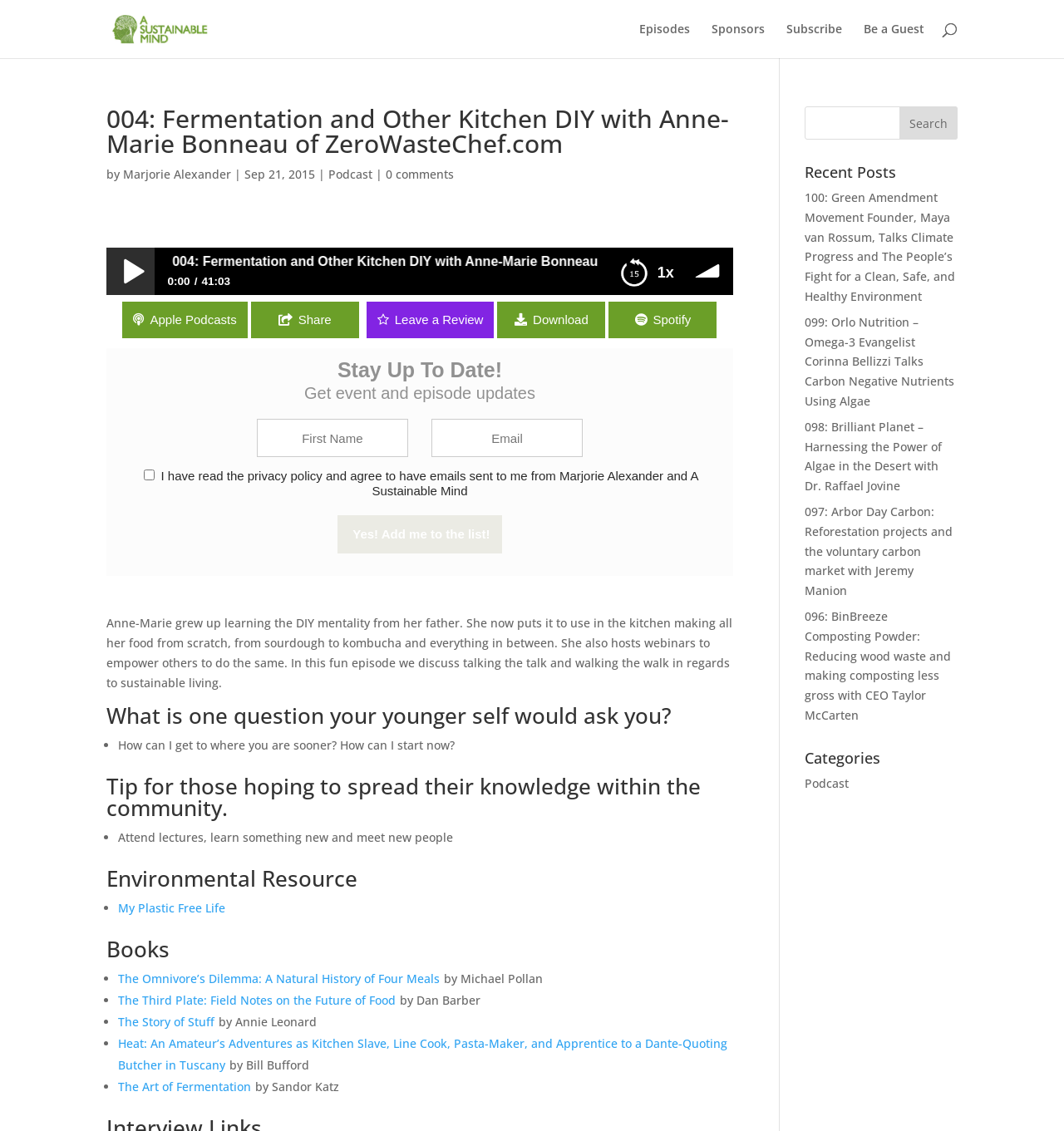Answer the question with a brief word or phrase:
What is the name of the book recommended by the guest?

The Omnivore’s Dilemma